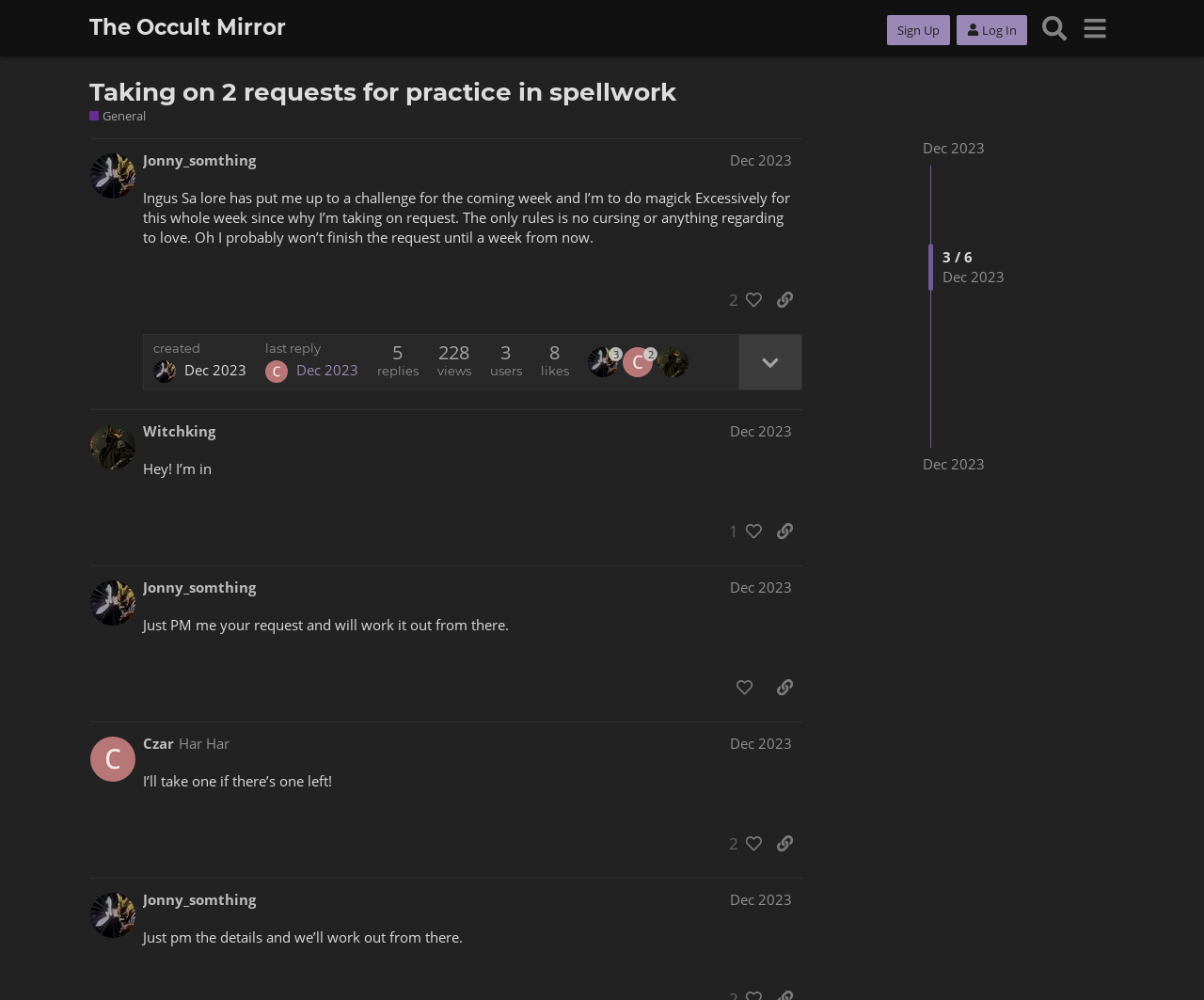Generate a thorough caption detailing the webpage content.

This webpage appears to be a forum or discussion board, specifically a thread about taking on requests for practice in spellwork. At the top of the page, there is a header with a link to "The Occult Mirror" and buttons for "Sign Up", "Log In", "Search", and a menu. Below the header, there is a heading that reads "Taking on 2 requests for practice in spellwork" with links to "General" and "Dec 2023".

The main content of the page is divided into four regions, each representing a post from a different user. The first post is from @Jonny_somthing, who has taken on a challenge to do magick excessively for a week. The post includes a description of the challenge and the rules, which are no cursing and no love-related requests.

The second post is from @Witchking, who is responding to the initial post. The third post is again from @Jonny_somthing, who is asking users to send him their requests via private message. The fourth post is from @Czar, who is expressing interest in taking on a request if there are any left.

Each post includes a heading with the user's name and the date, as well as buttons to like and share the post. There are also statistics displayed below each post, showing the number of replies, views, users, and likes.